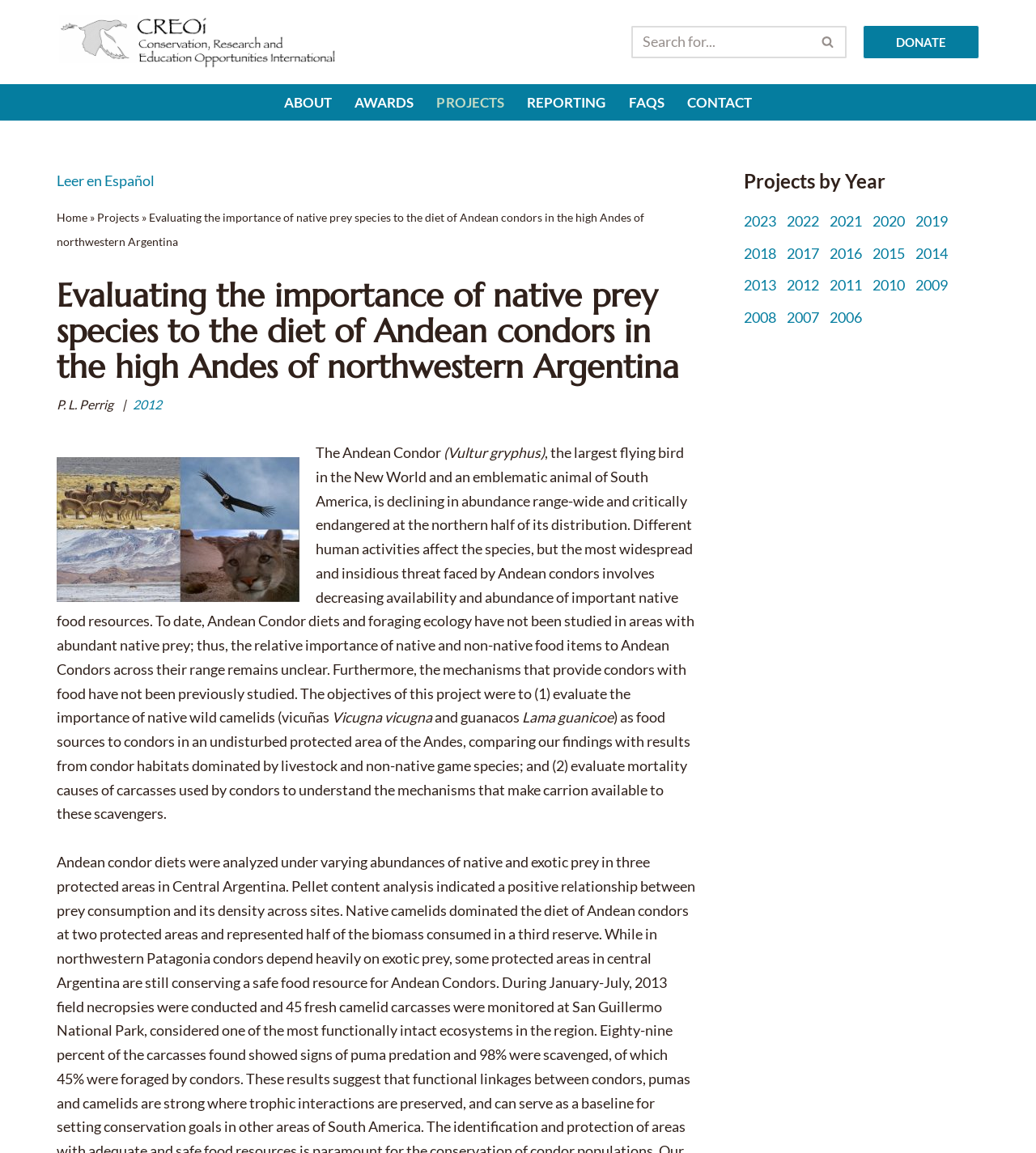What is the year of the project?
Answer the question with a detailed and thorough explanation.

The year of the project can be found in the text 'P. L. Perrig, 2012' which is located below the title of the webpage. This suggests that the project was conducted in 2012.